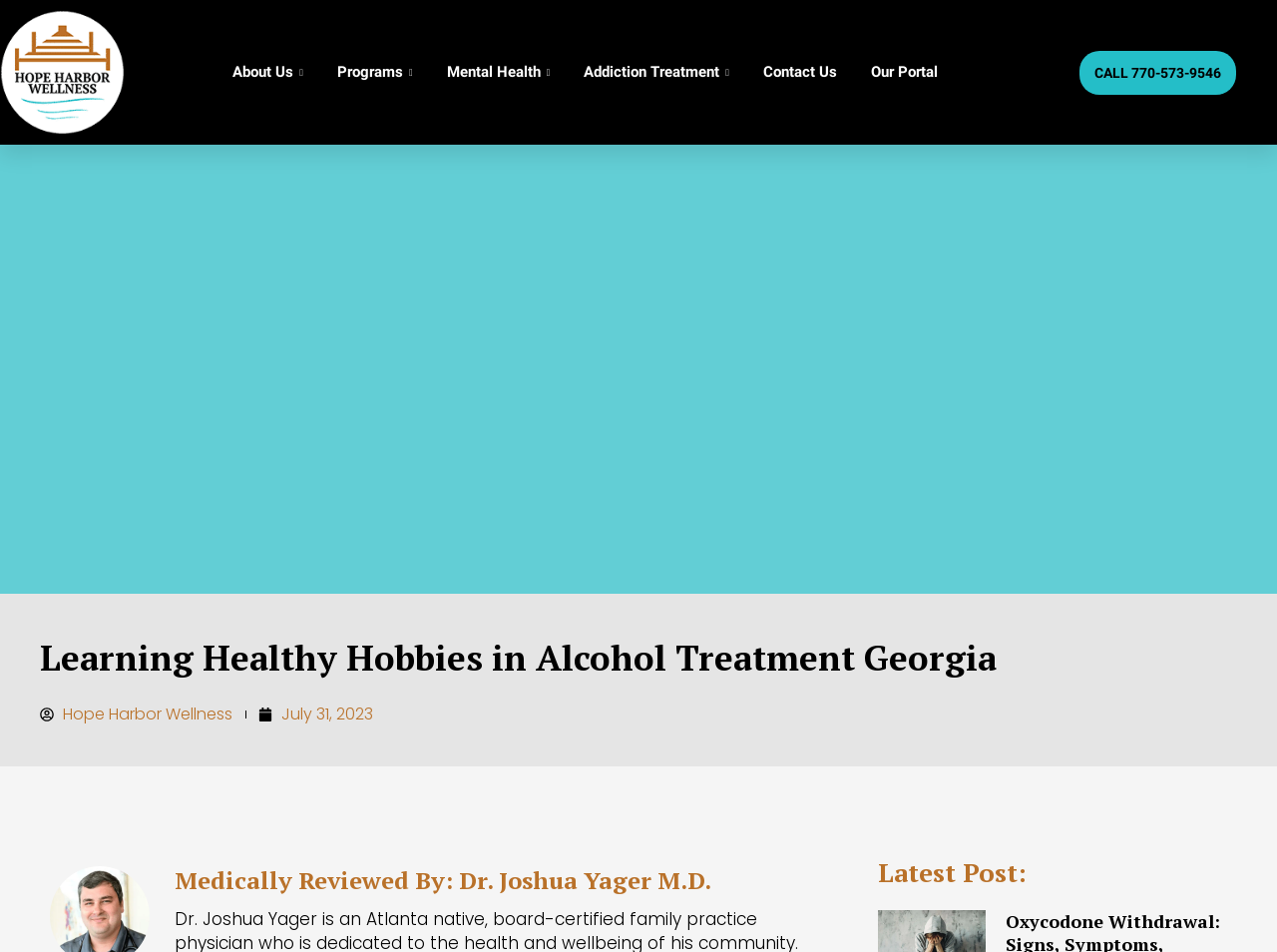Please find the bounding box for the UI component described as follows: "Hope Harbor Wellness".

[0.031, 0.738, 0.182, 0.763]